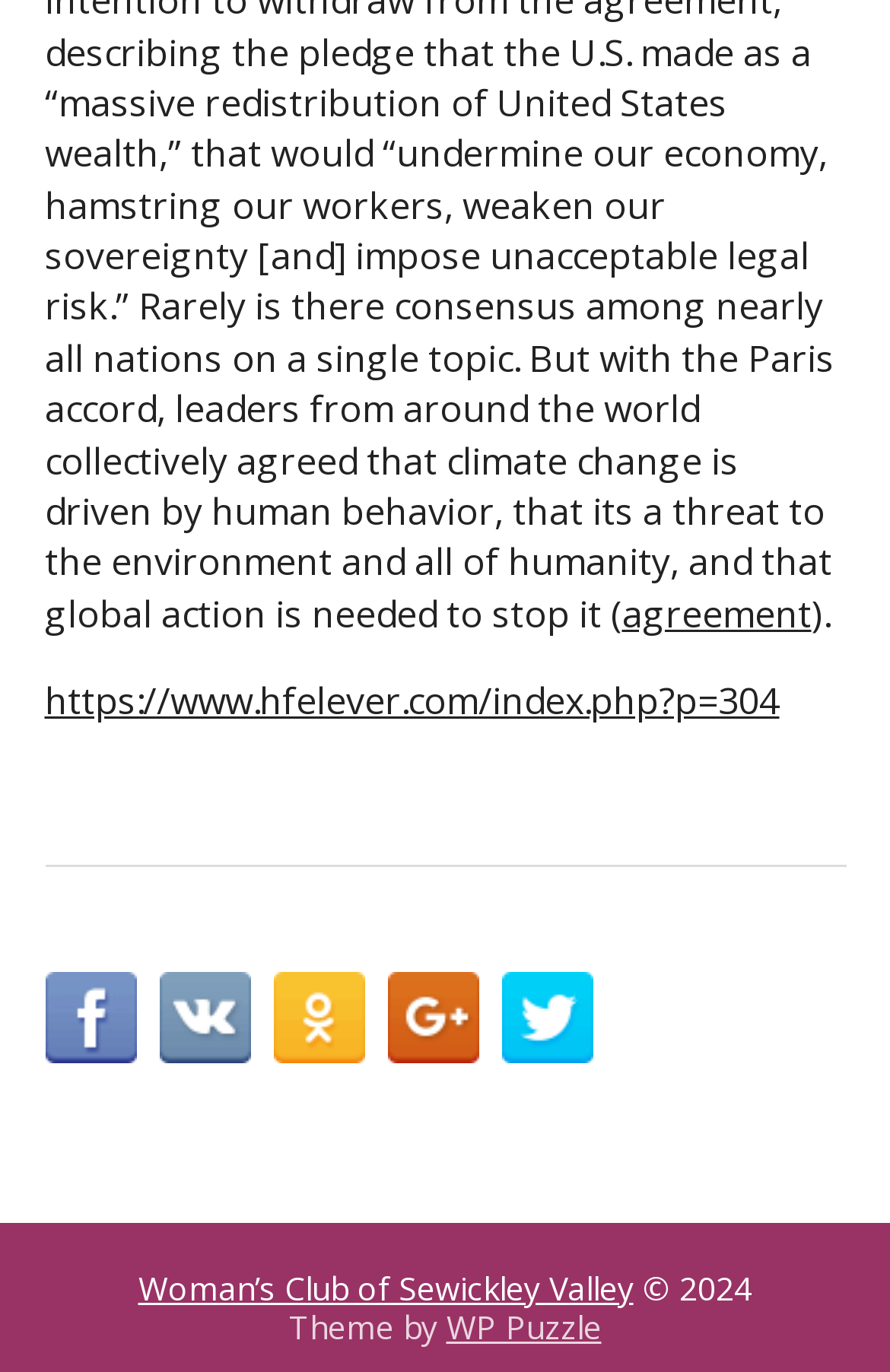Answer briefly with one word or phrase:
How many social media sharing options are available?

5